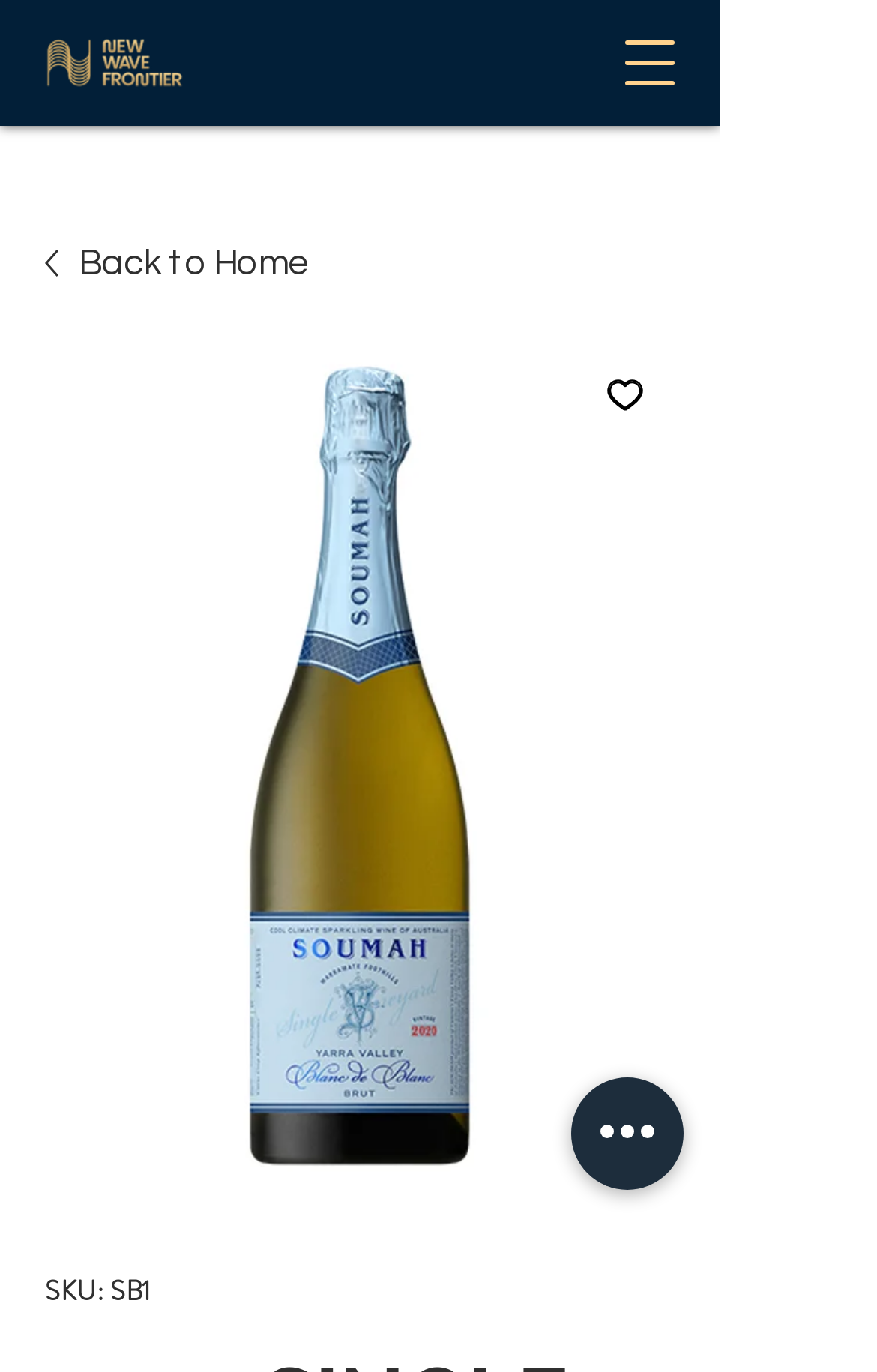Provide the bounding box for the UI element matching this description: "aria-label="Quick actions"".

[0.651, 0.785, 0.779, 0.867]